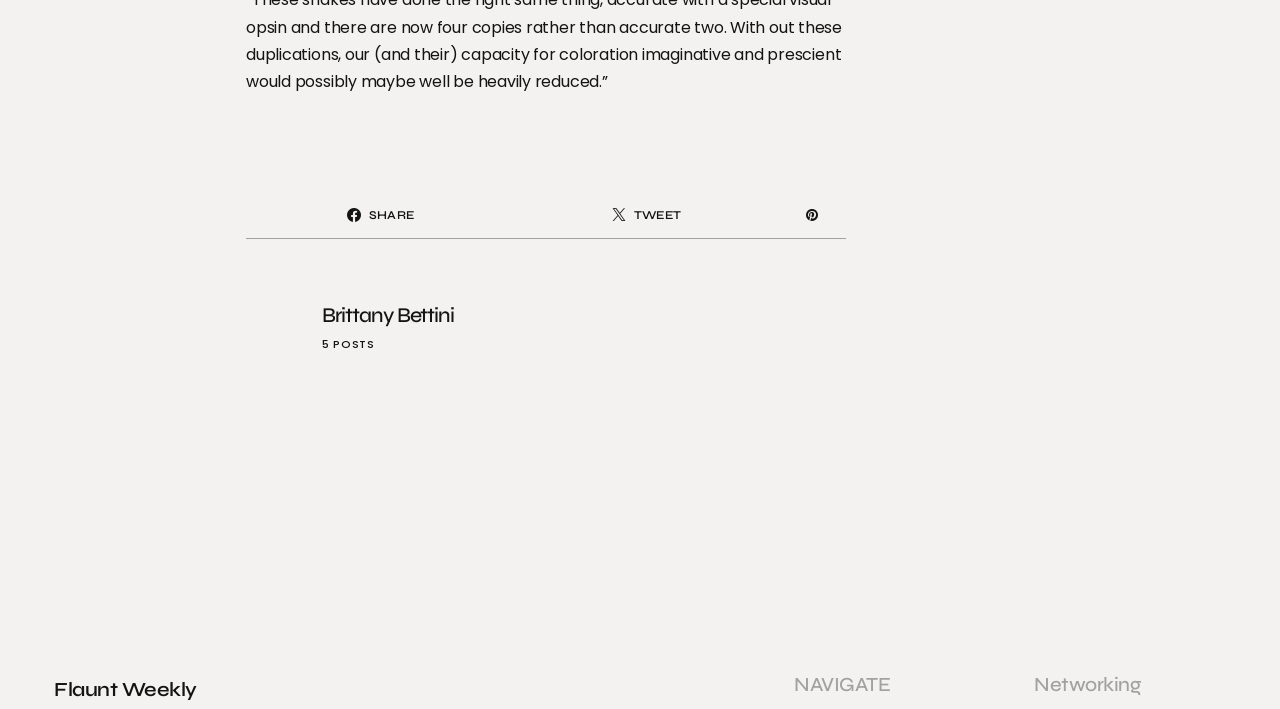From the details in the image, provide a thorough response to the question: What is the social media icon on the right of the 'SHARE' icon?

The social media icon on the right of the 'SHARE' icon can be found by looking at the link element with the text ' TWEET' which is located at the top of the webpage, next to the 'SHARE' icon.